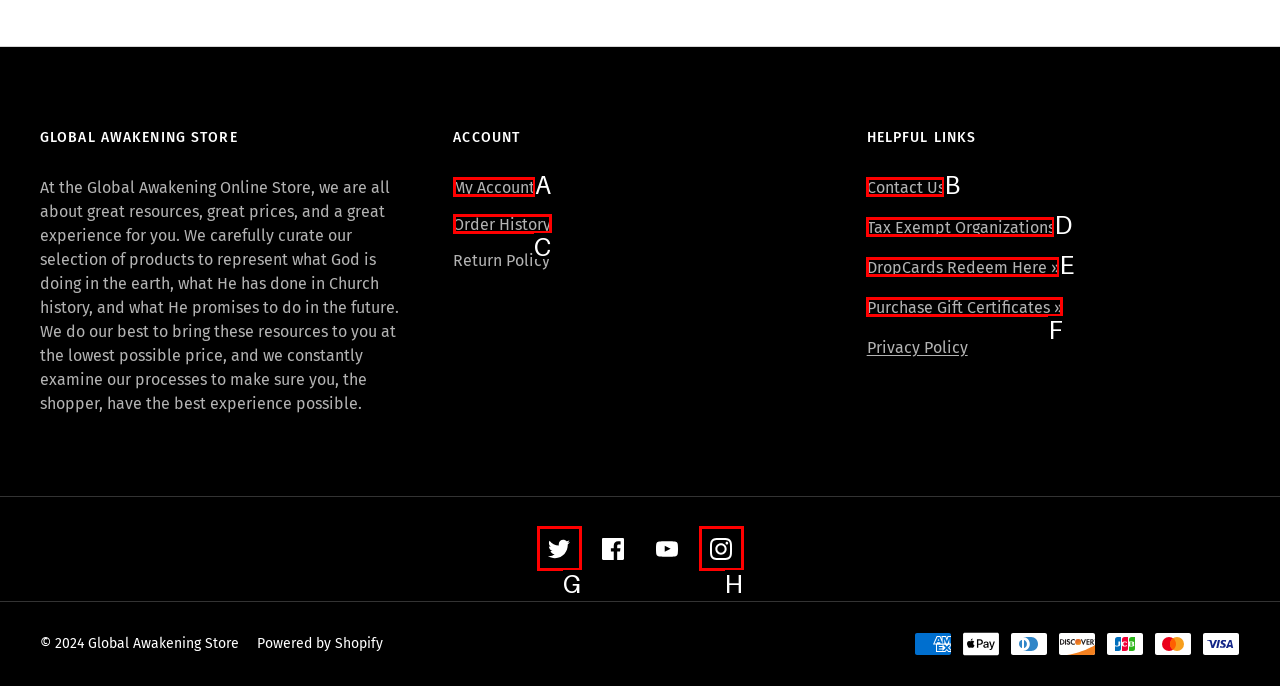Identify the bounding box that corresponds to: Tax Exempt Organizations
Respond with the letter of the correct option from the provided choices.

D